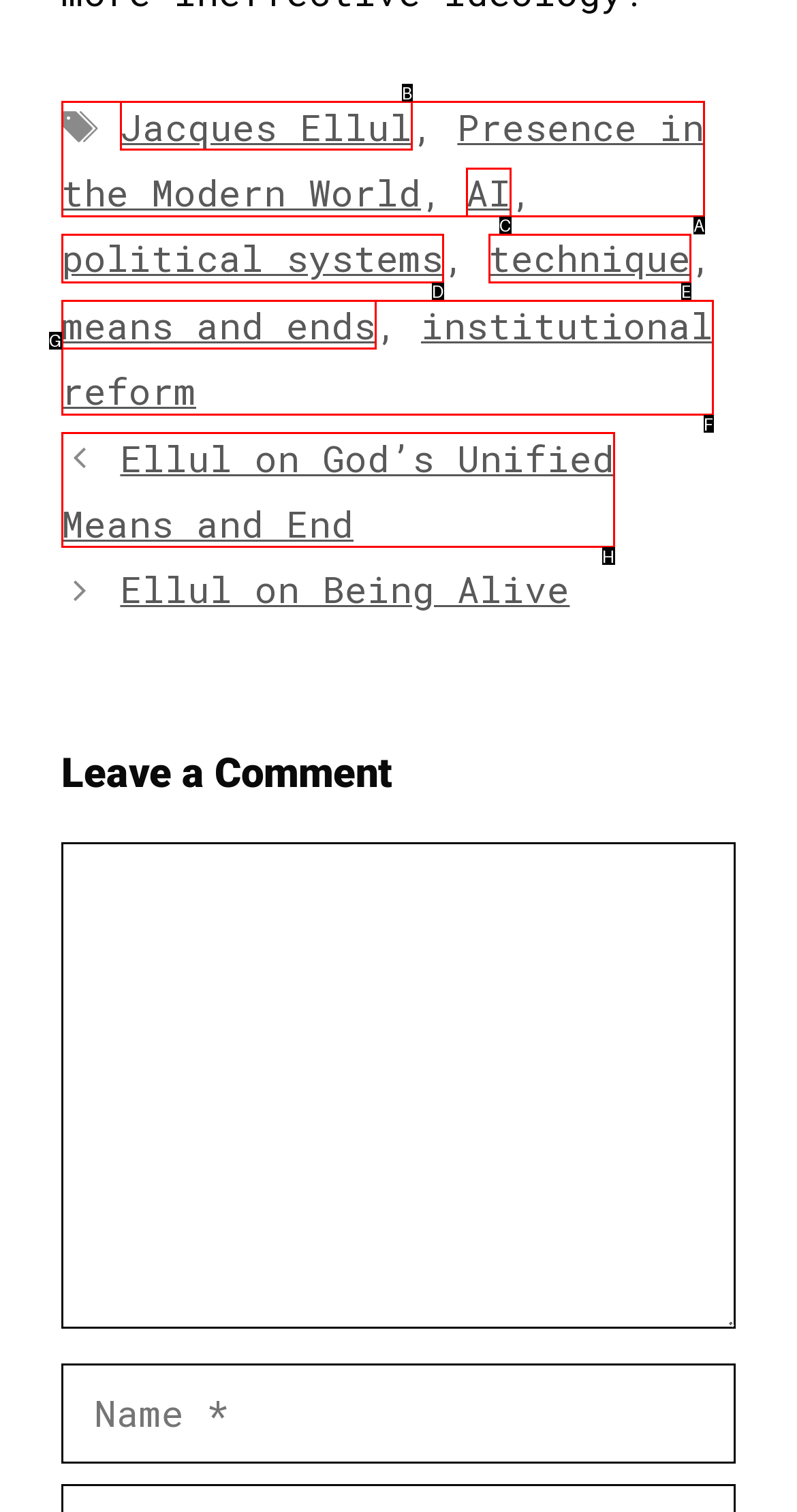Based on the description: technique, identify the matching lettered UI element.
Answer by indicating the letter from the choices.

E